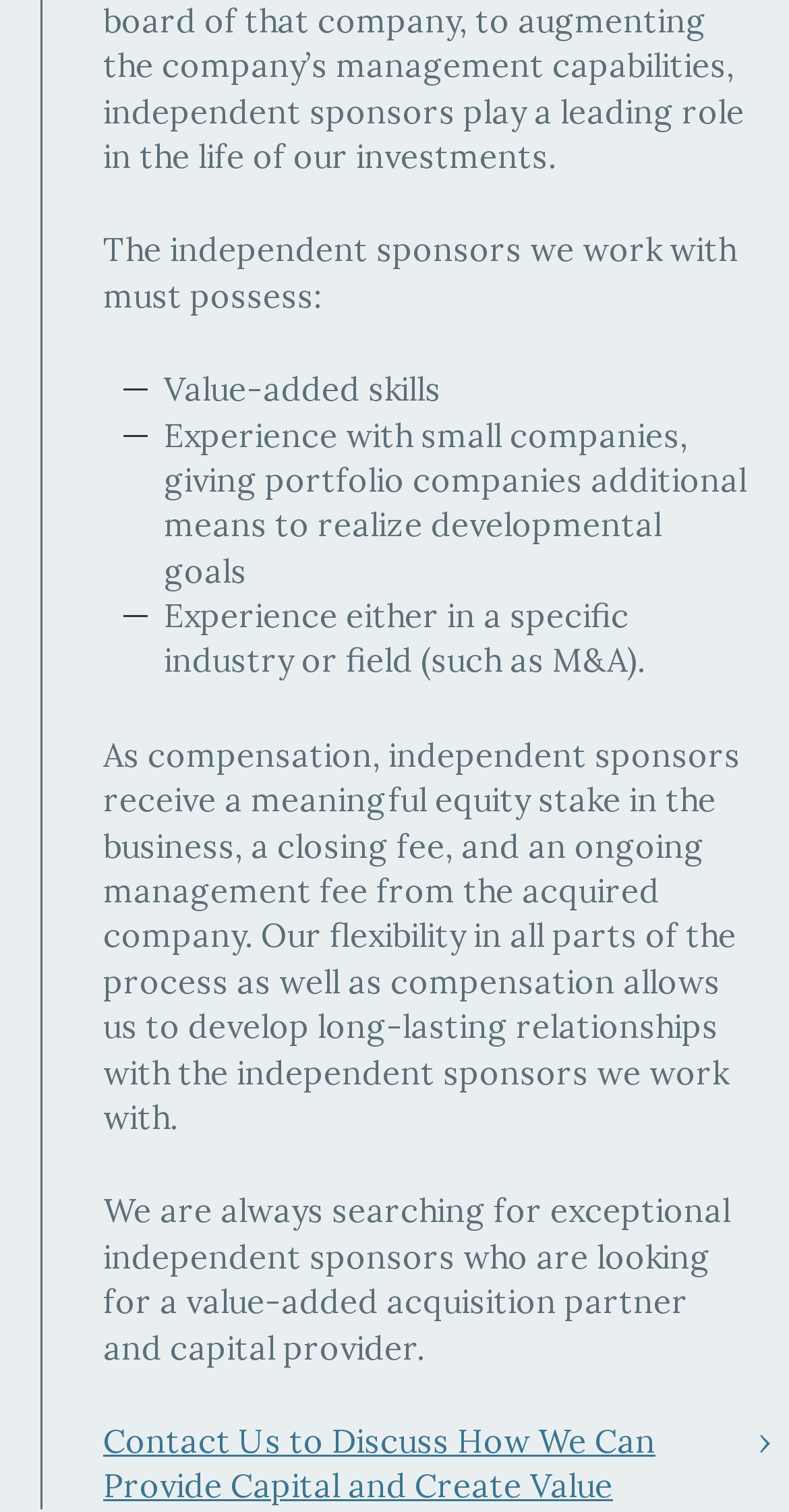What do independent sponsors receive as compensation?
Kindly answer the question with as much detail as you can.

According to the webpage, independent sponsors receive a meaningful equity stake in the business, a closing fee, and an ongoing management fee from the acquired company as compensation.